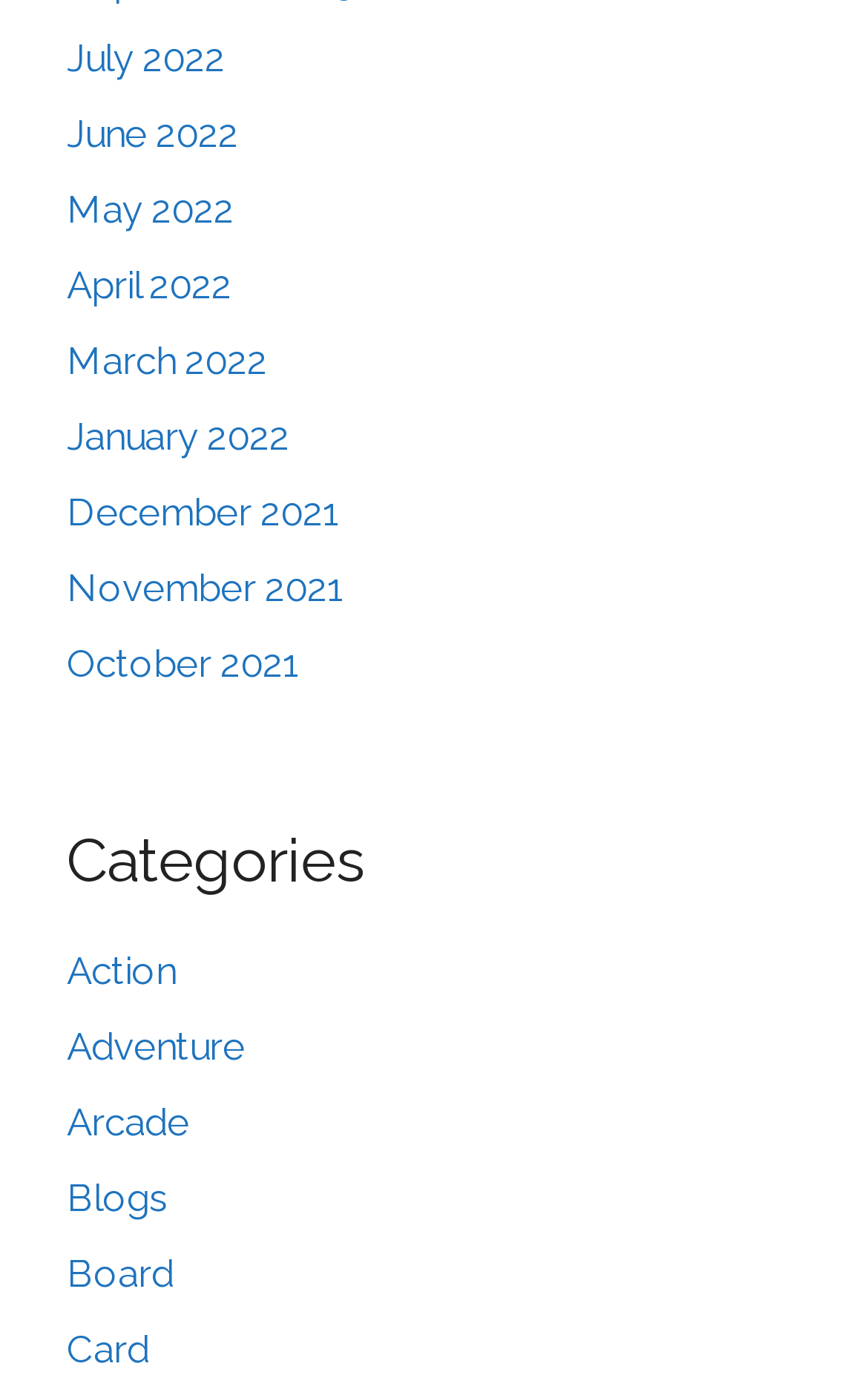Please locate the bounding box coordinates for the element that should be clicked to achieve the following instruction: "Read Blogs". Ensure the coordinates are given as four float numbers between 0 and 1, i.e., [left, top, right, bottom].

[0.077, 0.853, 0.192, 0.885]